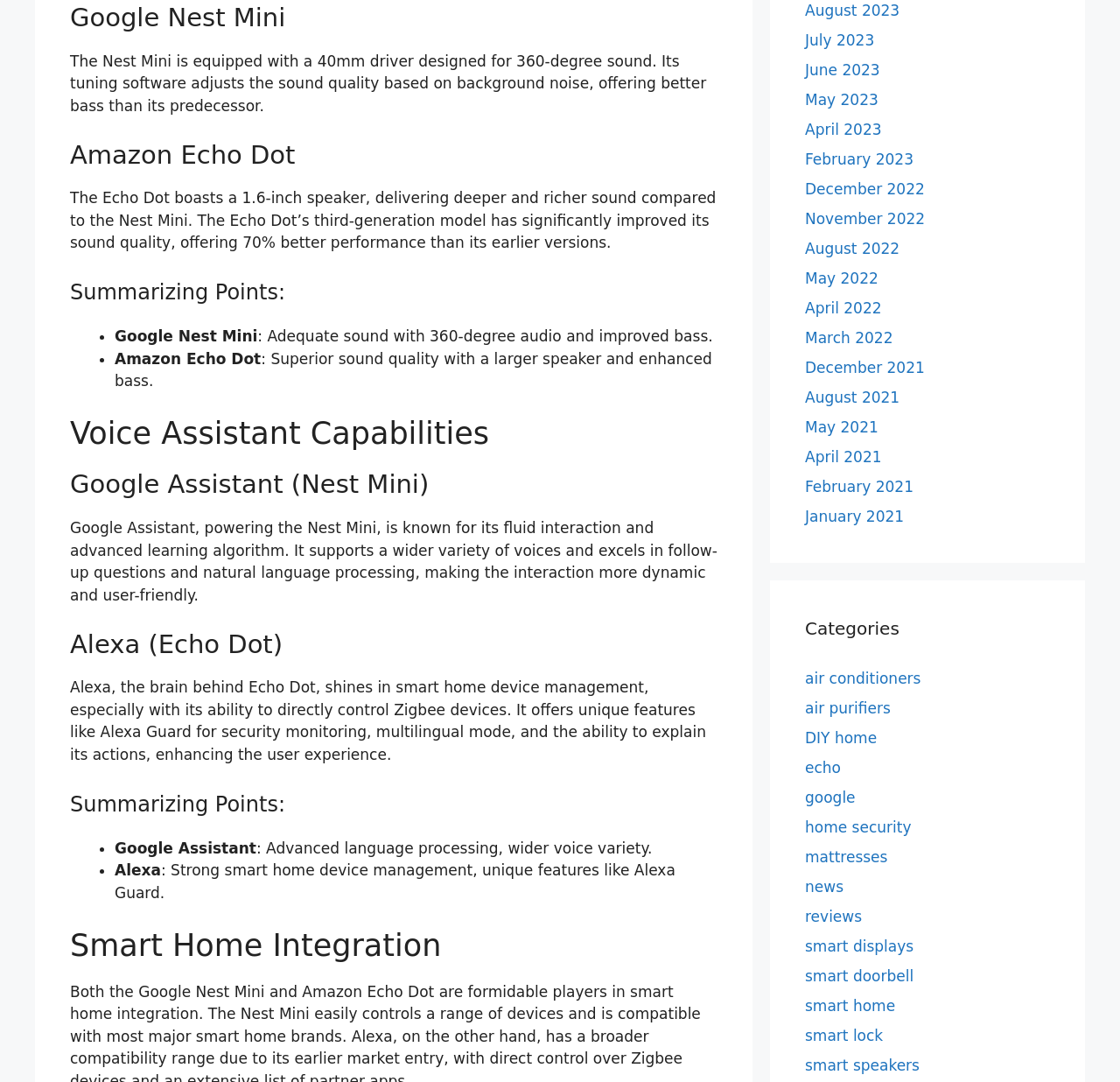Pinpoint the bounding box coordinates of the area that should be clicked to complete the following instruction: "Go to 'Categories'". The coordinates must be given as four float numbers between 0 and 1, i.e., [left, top, right, bottom].

[0.719, 0.569, 0.938, 0.593]